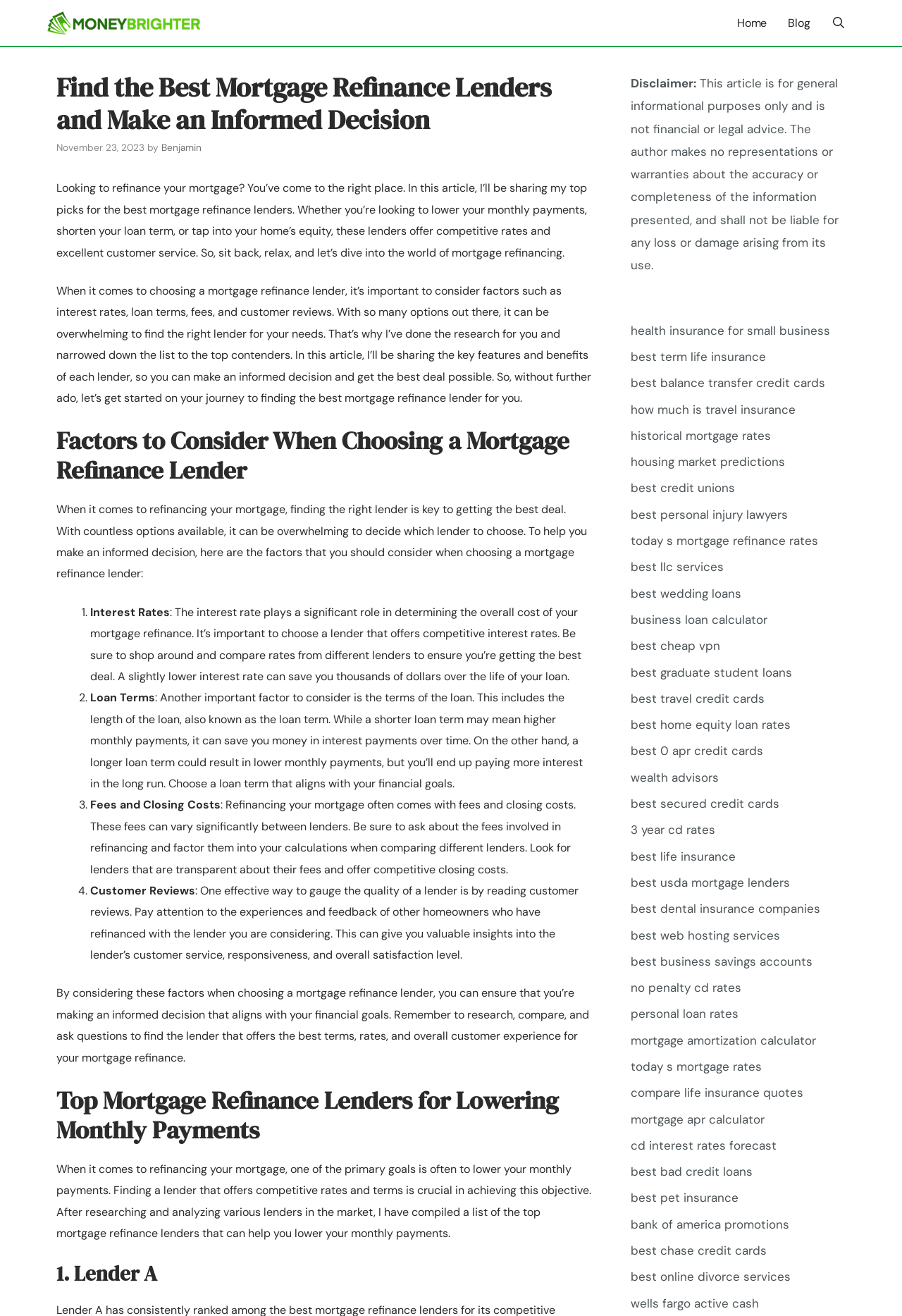Describe the webpage meticulously, covering all significant aspects.

The webpage is about finding the best mortgage refinance lenders and making an informed decision. At the top, there is a navigation bar with links to "Home", "Blog", and "Open Search Bar". Below the navigation bar, there is a header section with the title "Find the Best Mortgage Refinance Lenders and Make an Informed Decision" and a timestamp "November 23, 2023". 

The main content of the webpage is divided into several sections. The first section introduces the topic of mortgage refinancing and explains the importance of choosing the right lender. The second section discusses the factors to consider when choosing a mortgage refinance lender, including interest rates, loan terms, fees, and customer reviews. 

The webpage then lists the top mortgage refinance lenders for lowering monthly payments, with each lender having a brief description. 

At the bottom of the webpage, there is a disclaimer section that states the article is for general informational purposes only and is not financial or legal advice. Below the disclaimer, there are numerous links to other related topics, such as health insurance, term life insurance, balance transfer credit cards, and more.